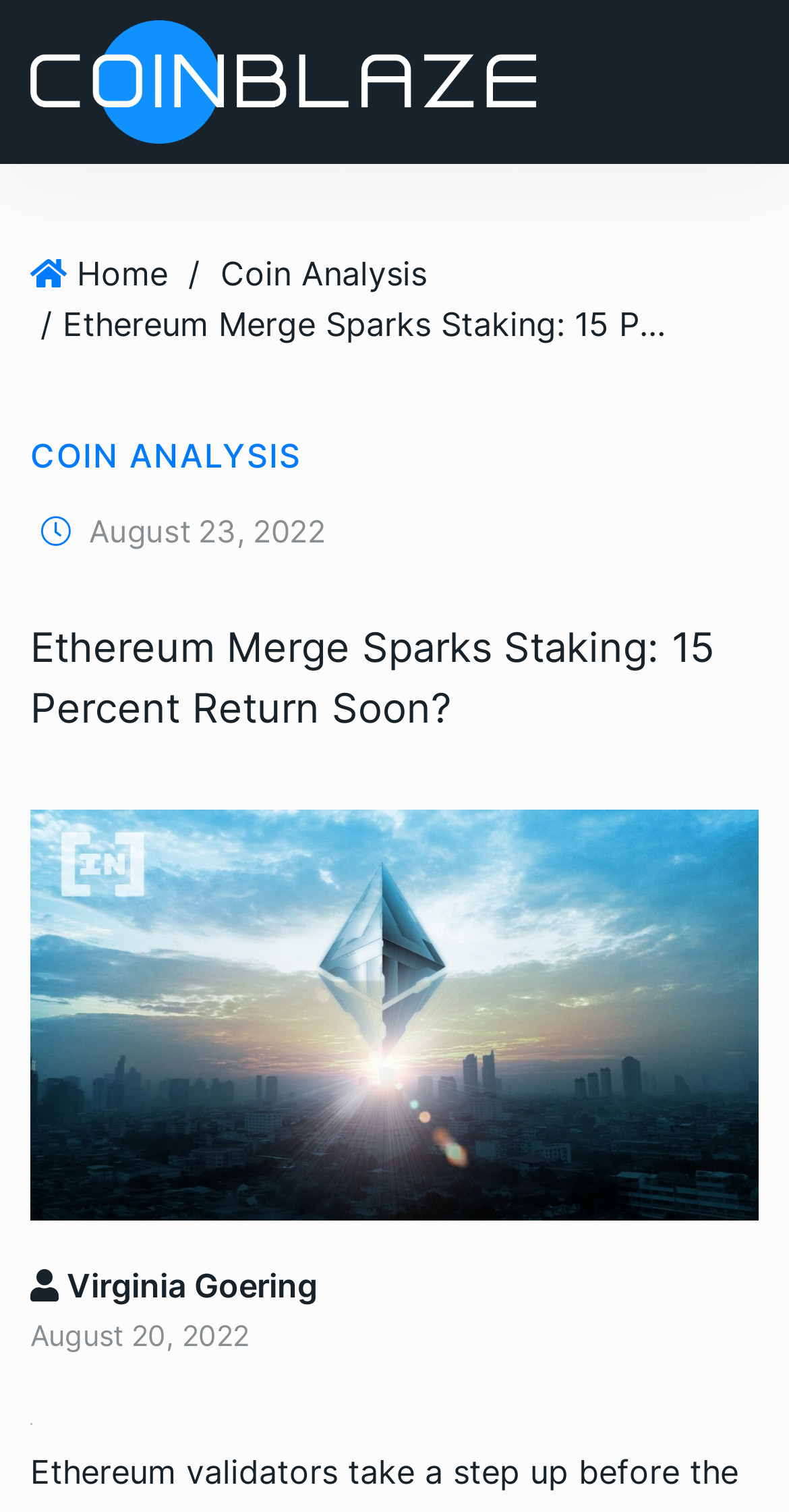Explain the features and main sections of the webpage comprehensively.

The webpage is about Ethereum and its merge, with a focus on staking and potential returns. At the top left, there is a logo of Coinblaze, accompanied by a link to the website. To the right of the logo, there is a navigation menu with links to "Home" and "Coin Analysis". The "Coin Analysis" link is highlighted, indicating that it is the current page.

Below the navigation menu, there is a heading that reads "COIN ANALYSIS" in bold font. Underneath, there is a subheading with the date "August 23, 2022". The main article title, "Ethereum Merge Sparks Staking: 15 Percent Return Soon?", is displayed prominently in the middle of the page, accompanied by a large image related to the article.

At the bottom of the article, there is a link to the author, Virginia Goering, along with the date "August 20, 2022". There is also a small image at the very bottom of the page, which appears to be a social media icon.